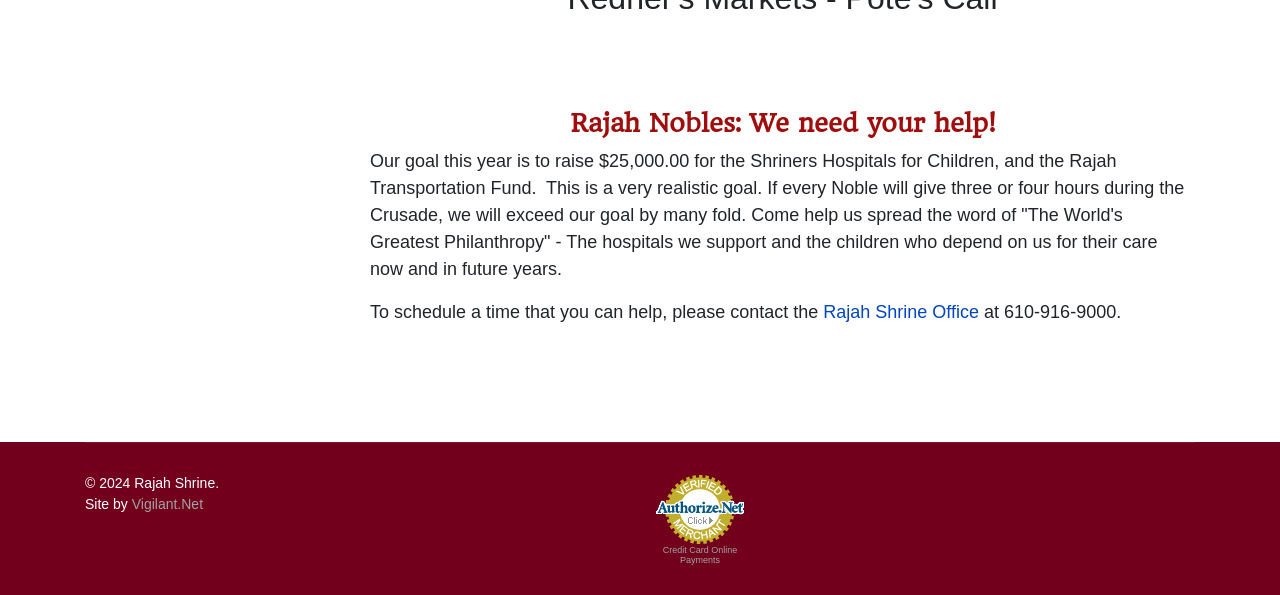Use a single word or phrase to answer the following:
What is the name of the organization?

Rajah Shrine